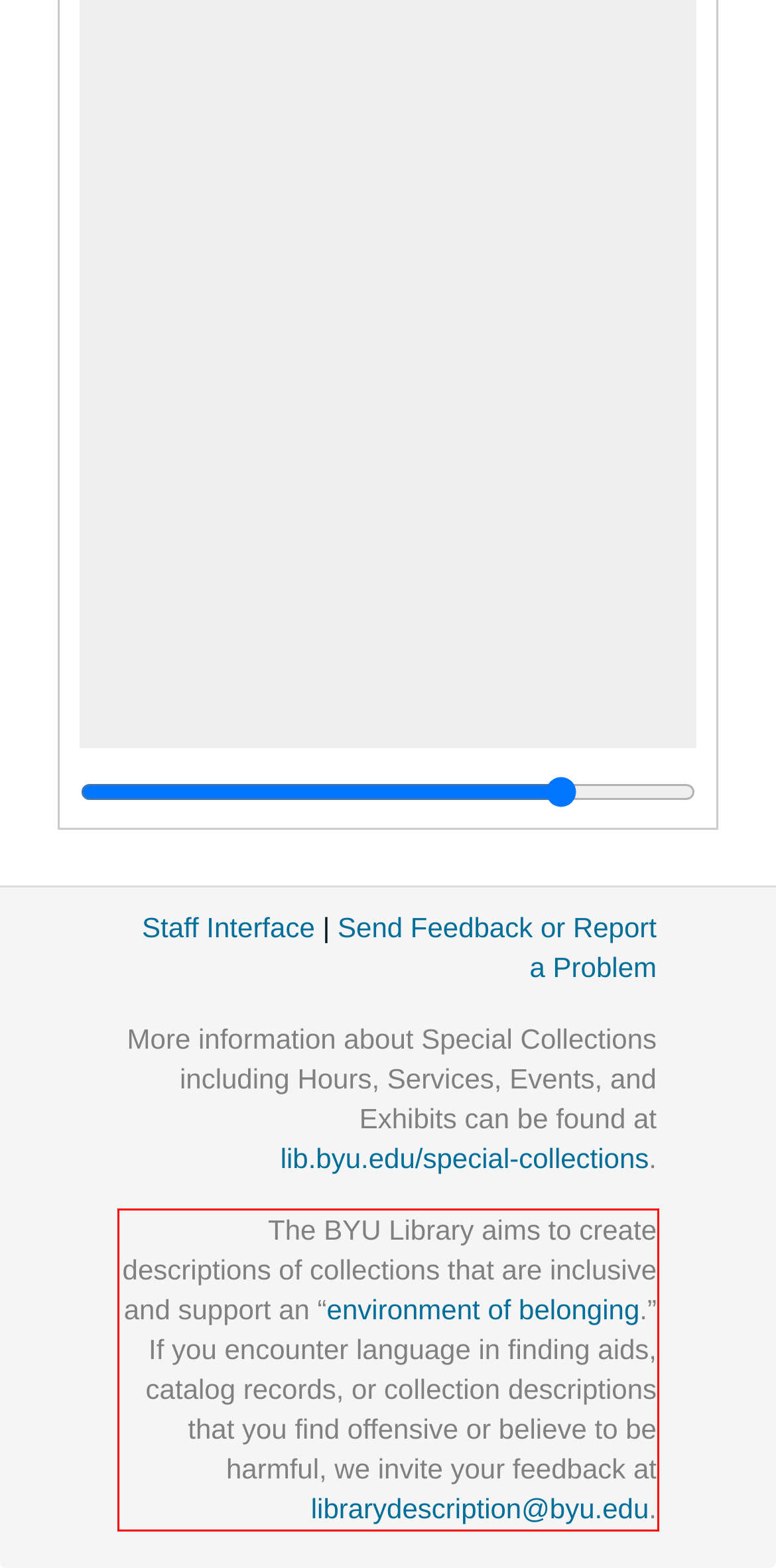Please take the screenshot of the webpage, find the red bounding box, and generate the text content that is within this red bounding box.

The BYU Library aims to create descriptions of collections that are inclusive and support an “environment of belonging.” If you encounter language in finding aids, catalog records, or collection descriptions that you find offensive or believe to be harmful, we invite your feedback at librarydescription@byu.edu.